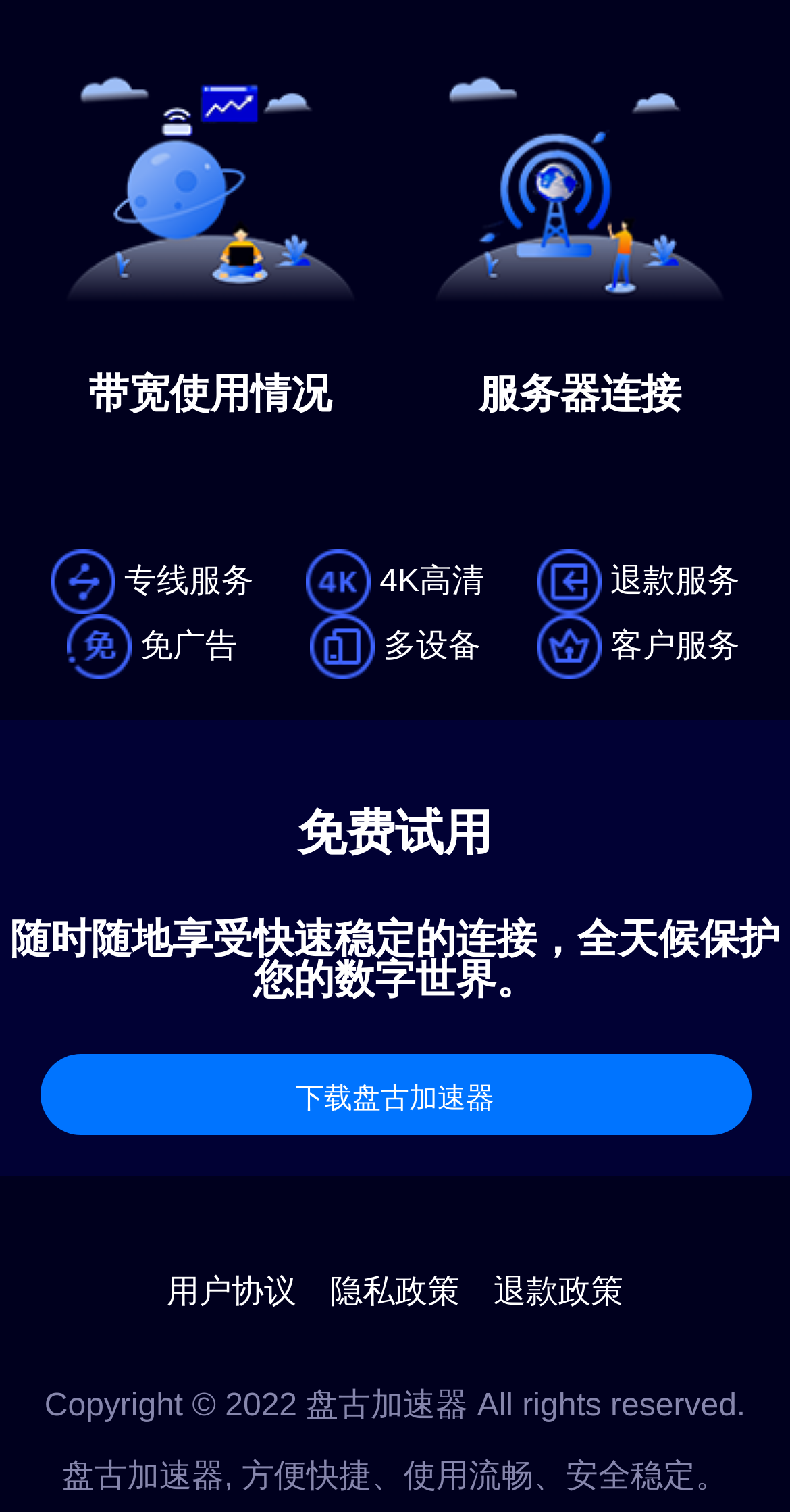Please examine the image and provide a detailed answer to the question: What is the copyright year stated on the webpage?

The webpage footer contains the text 'Copyright © 2022 盘古加速器 All rights reserved.', which indicates that the copyright year is 2022.